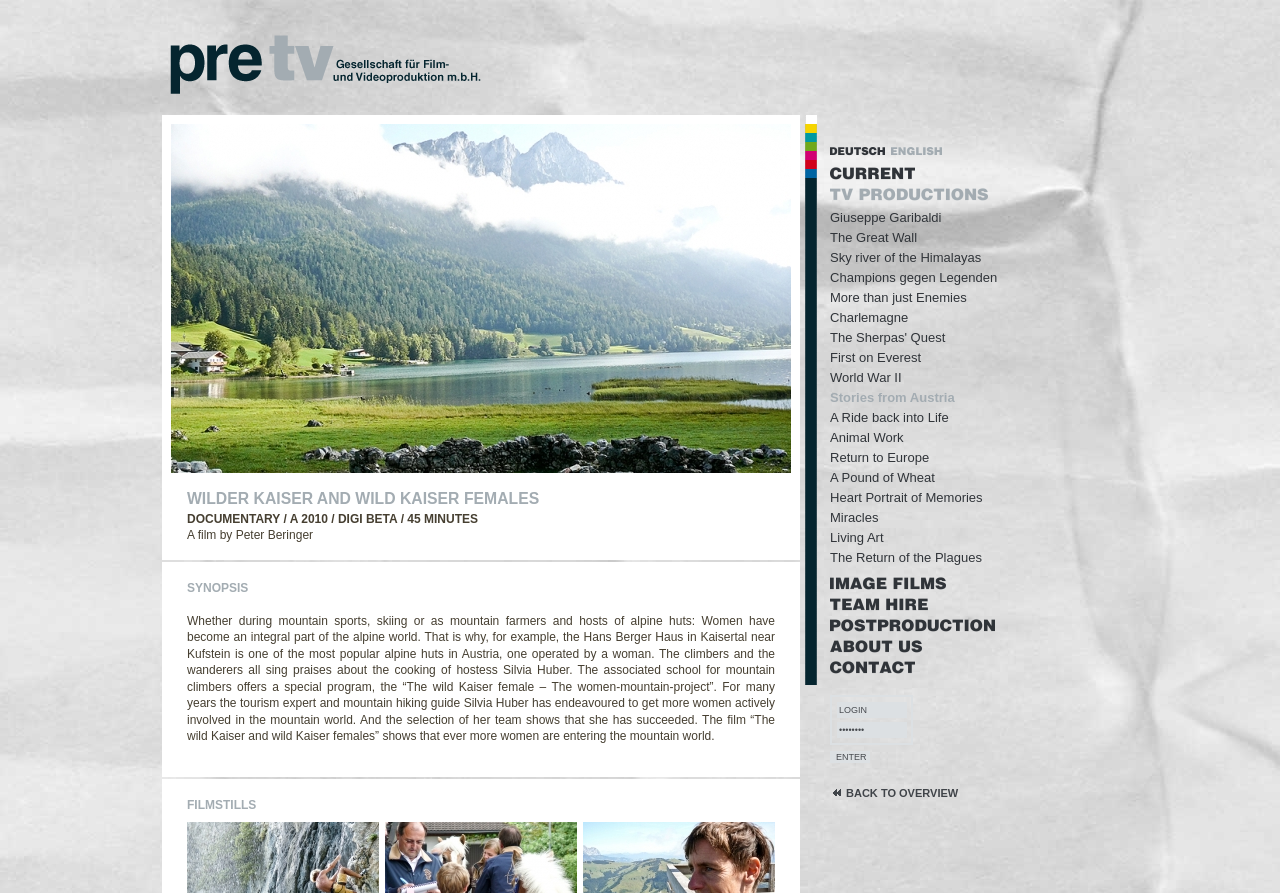Please determine the bounding box coordinates for the UI element described as: "CURRENT".

[0.648, 0.184, 0.715, 0.204]